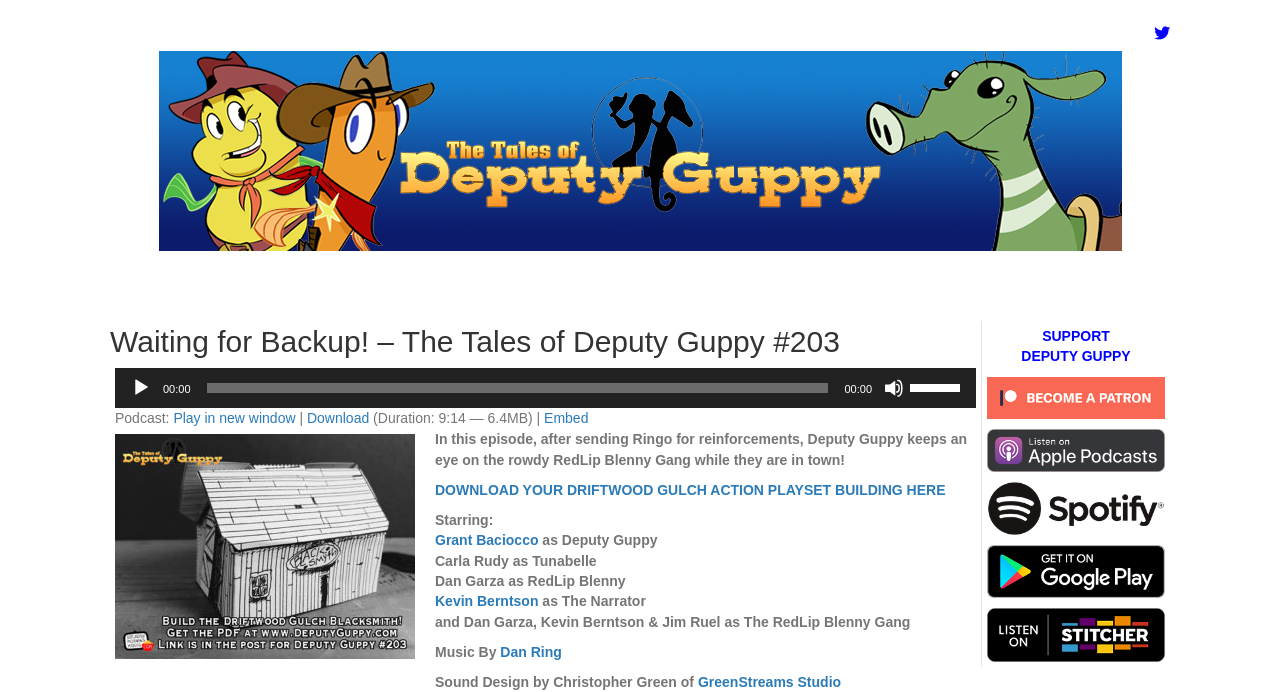Determine the bounding box coordinates of the clickable area required to perform the following instruction: "Download the podcast". The coordinates should be represented as four float numbers between 0 and 1: [left, top, right, bottom].

[0.24, 0.592, 0.288, 0.616]